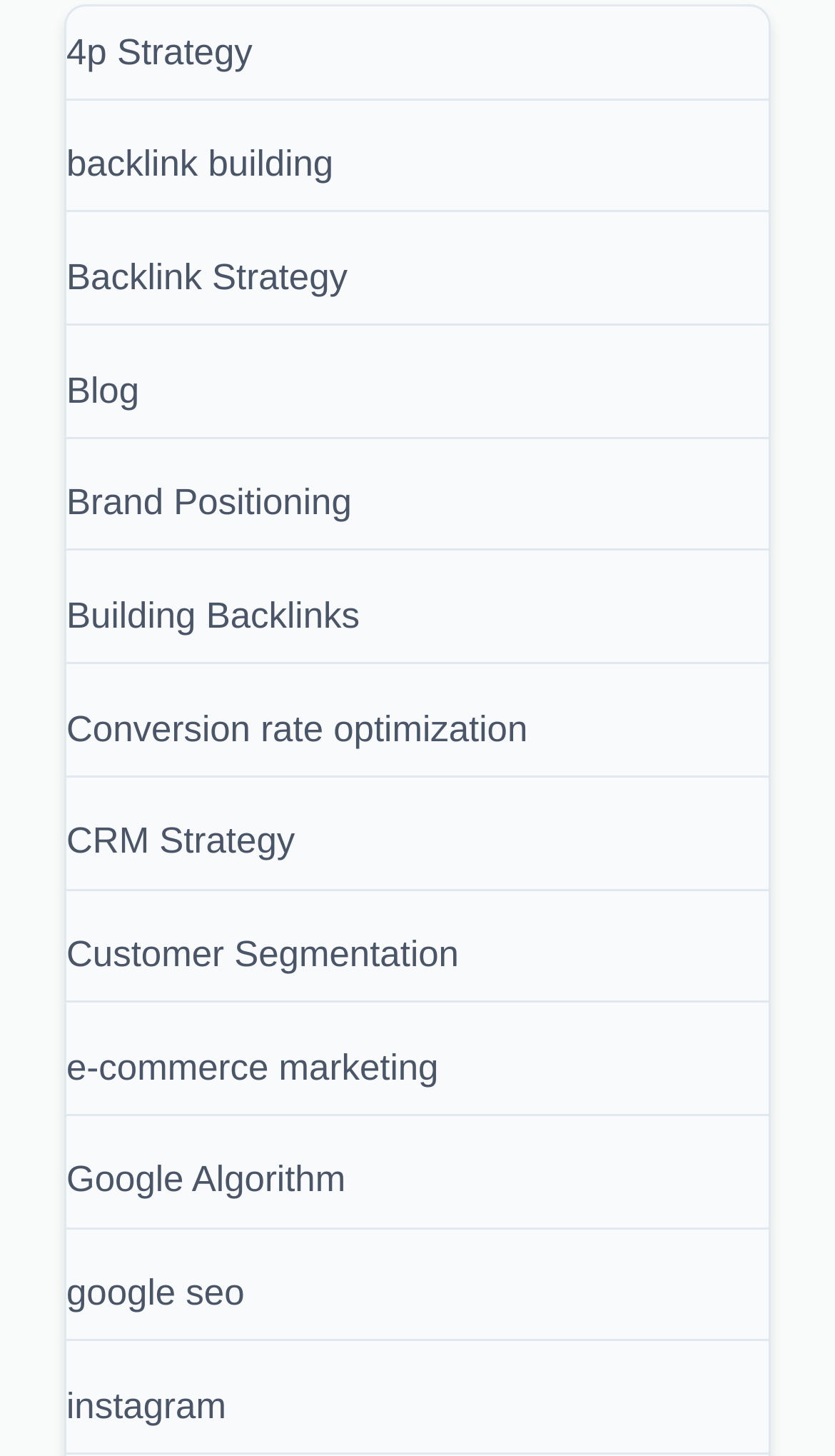From the element description Prayer Request, predict the bounding box coordinates of the UI element. The coordinates must be specified in the format (top-left x, top-left y, bottom-right x, bottom-right y) and should be within the 0 to 1 range.

None